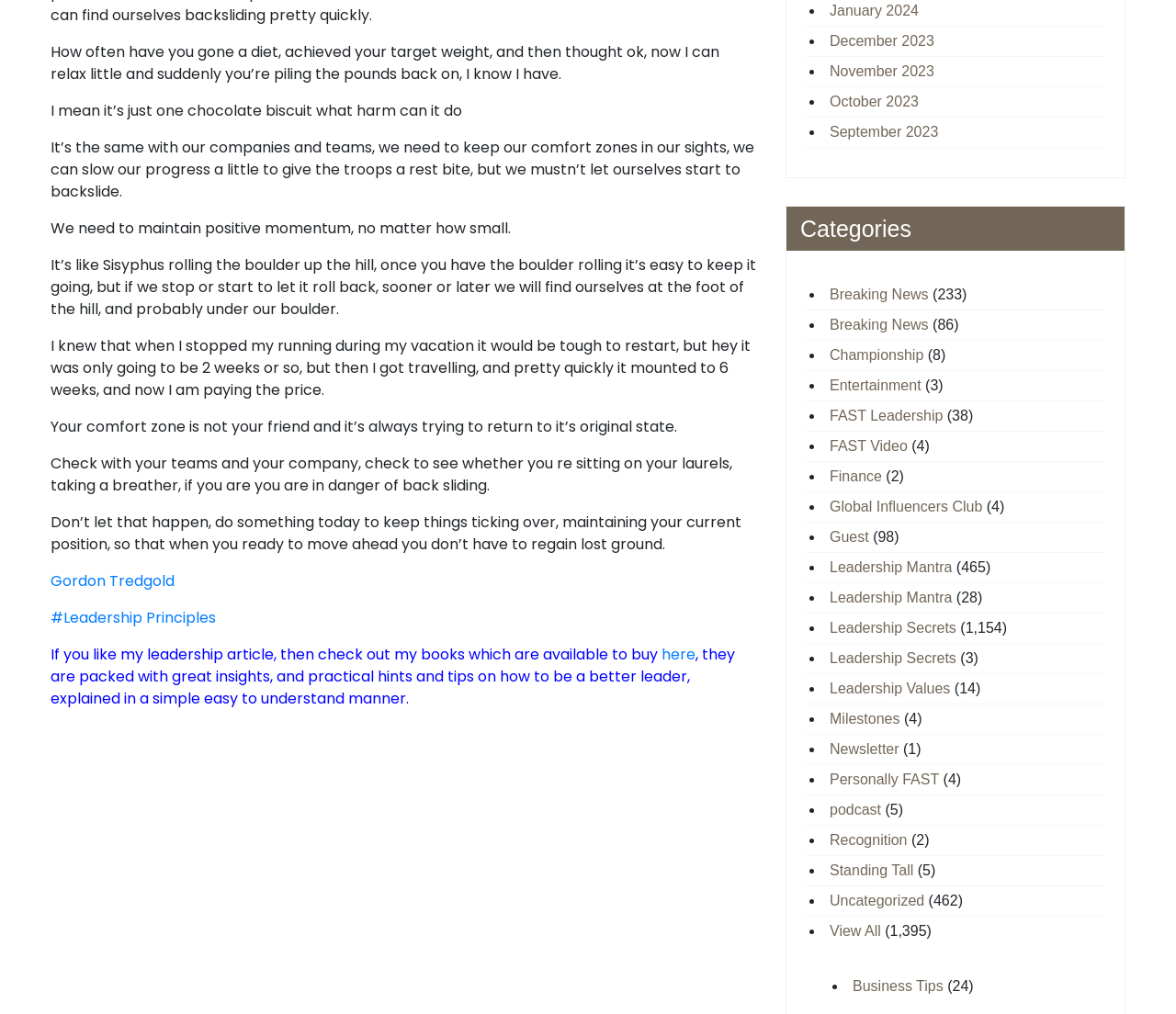Given the description "Guest", determine the bounding box of the corresponding UI element.

[0.705, 0.521, 0.739, 0.537]